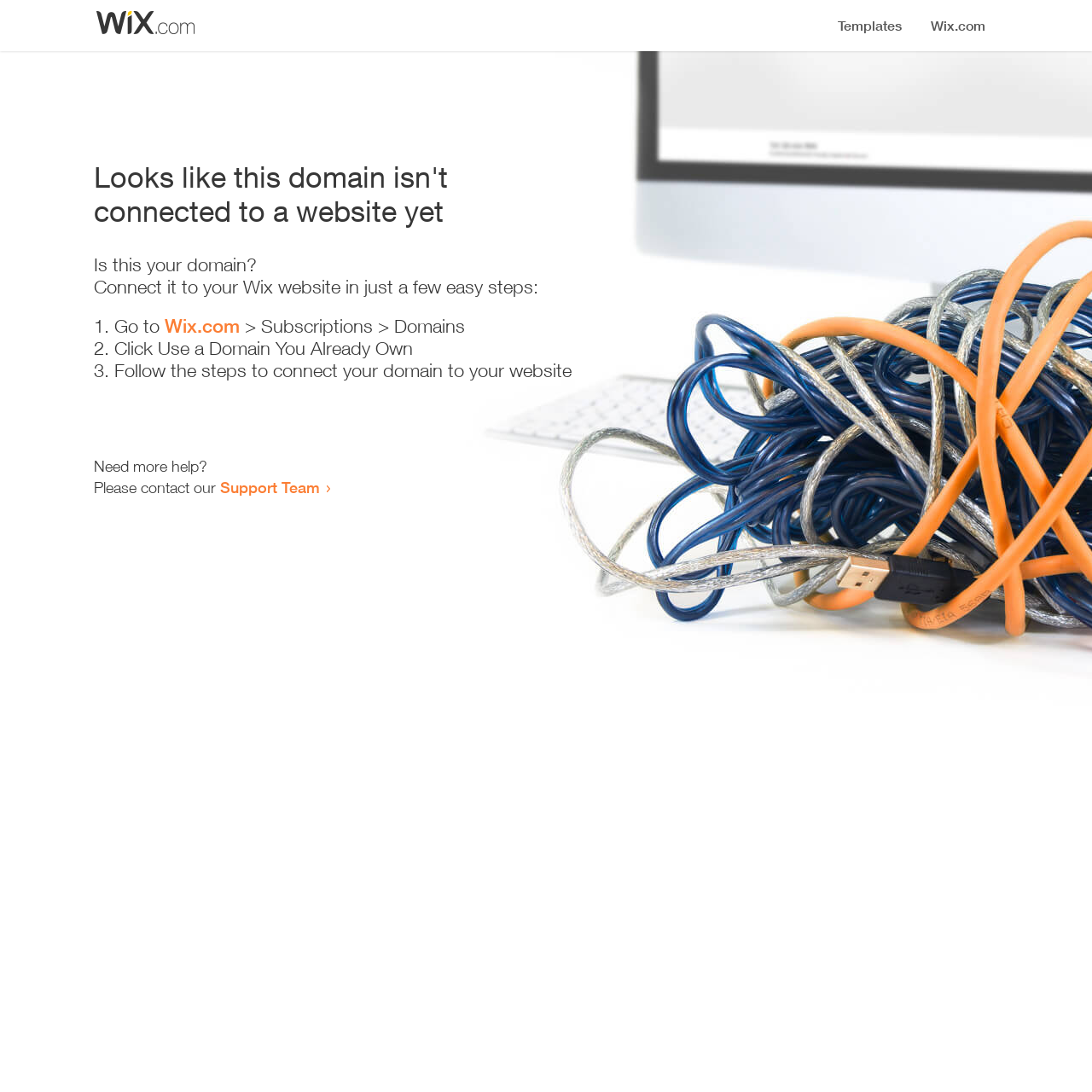Reply to the question with a brief word or phrase: What is the purpose of this webpage?

Domain connection